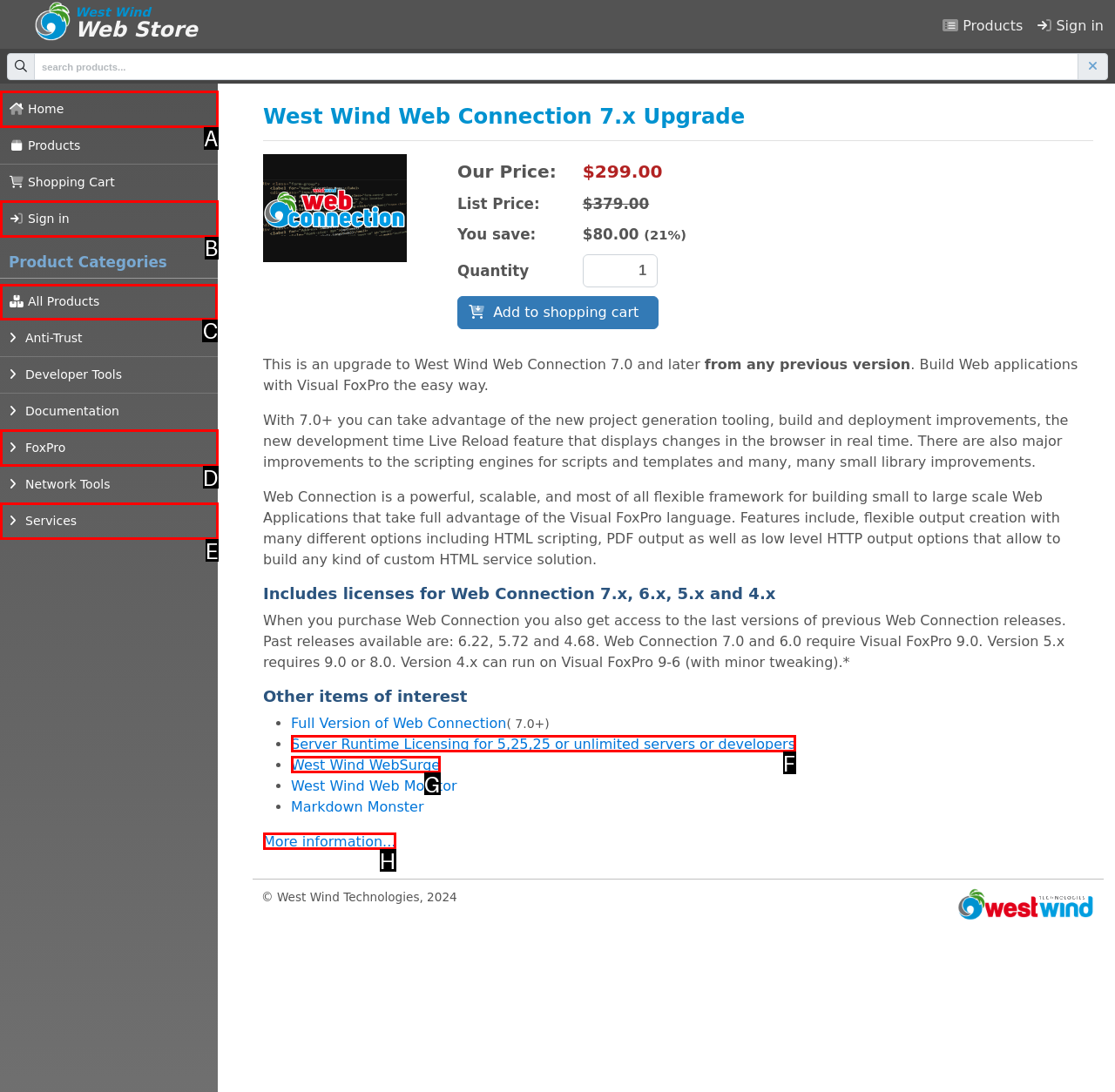Select the right option to accomplish this task: View all products. Reply with the letter corresponding to the correct UI element.

C